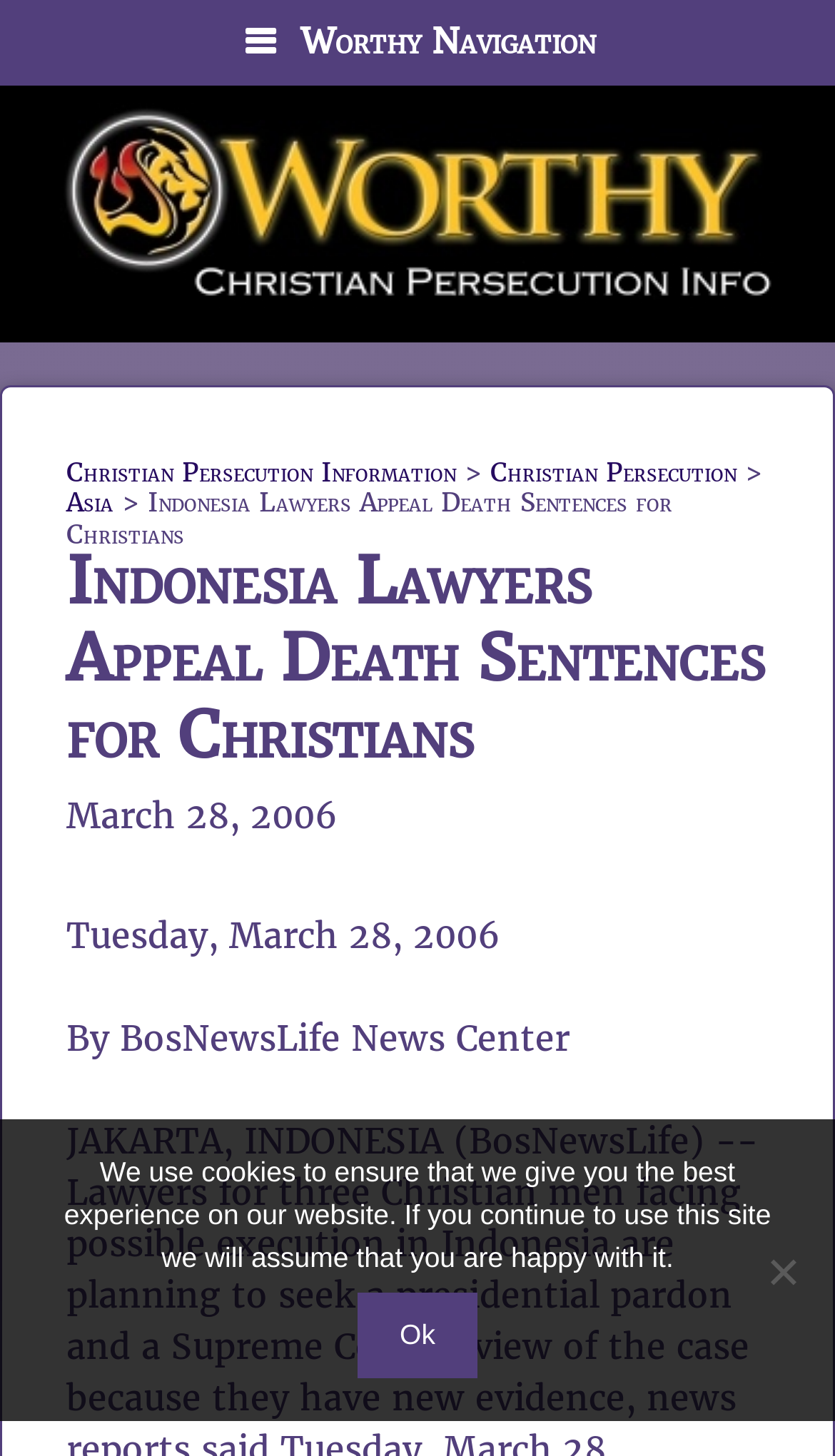Respond to the question below with a single word or phrase:
Who is the author of the article?

BosNewsLife News Center